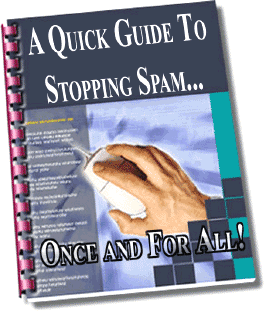Offer a thorough description of the image.

The image features a visually engaging cover of a guide titled "A Quick Guide To Stopping Spam... Once and For All!". The guide appears to be spiral-bound, showcasing a hand holding a computer mouse, suggesting a focus on digital spam management. The background is a gradient of blue hues, providing a modern and professional appearance, while the text is bold and eye-catching, emphasizing the intent of the guide. The overall design of the cover conveys a sense of authority and helpfulness for users looking to tackle spam effectively.